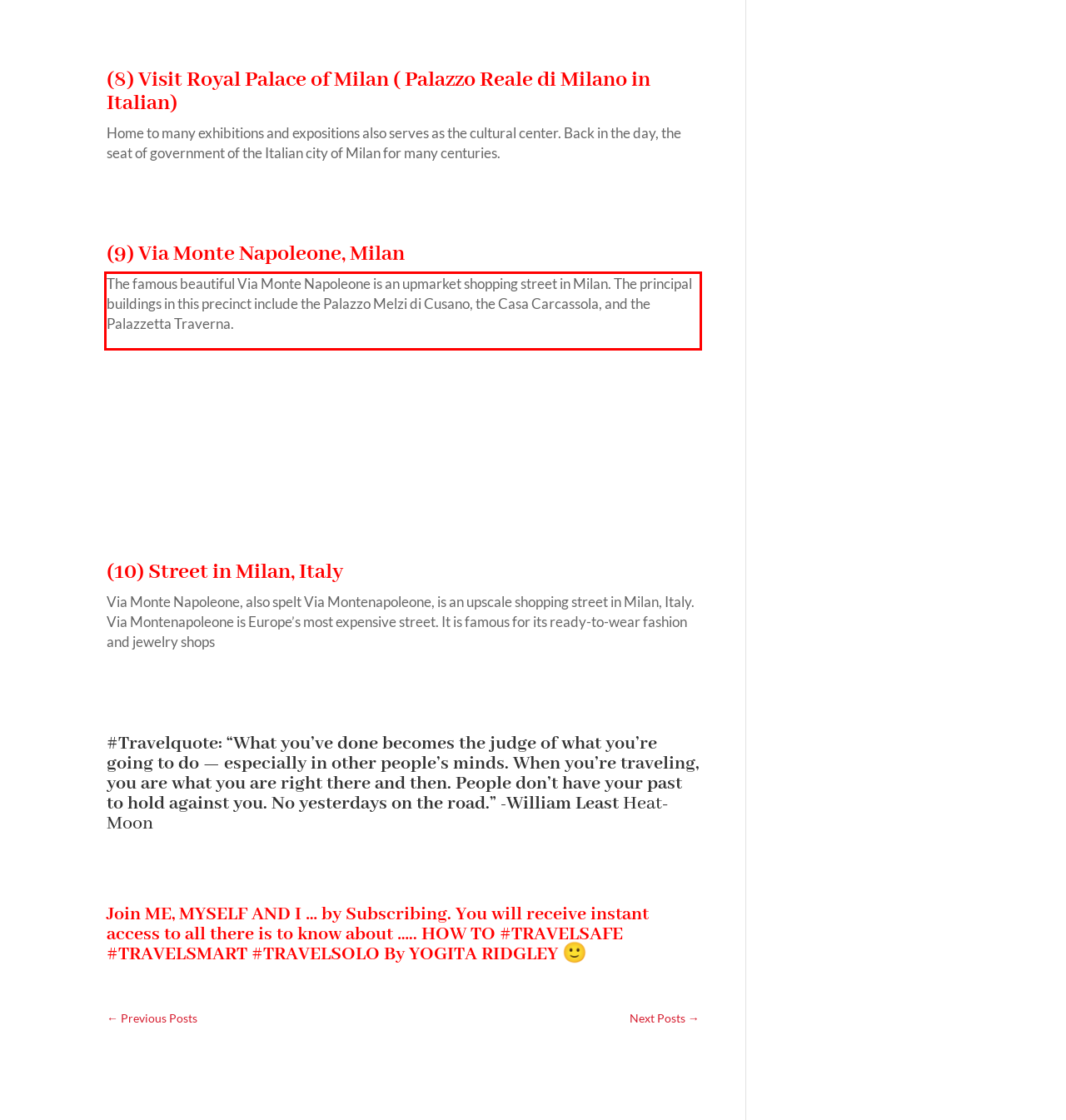Observe the screenshot of the webpage, locate the red bounding box, and extract the text content within it.

The famous beautiful Via Monte Napoleone is an upmarket shopping street in Milan. The principal buildings in this precinct include the Palazzo Melzi di Cusano, the Casa Carcassola, and the Palazzetta Traverna.